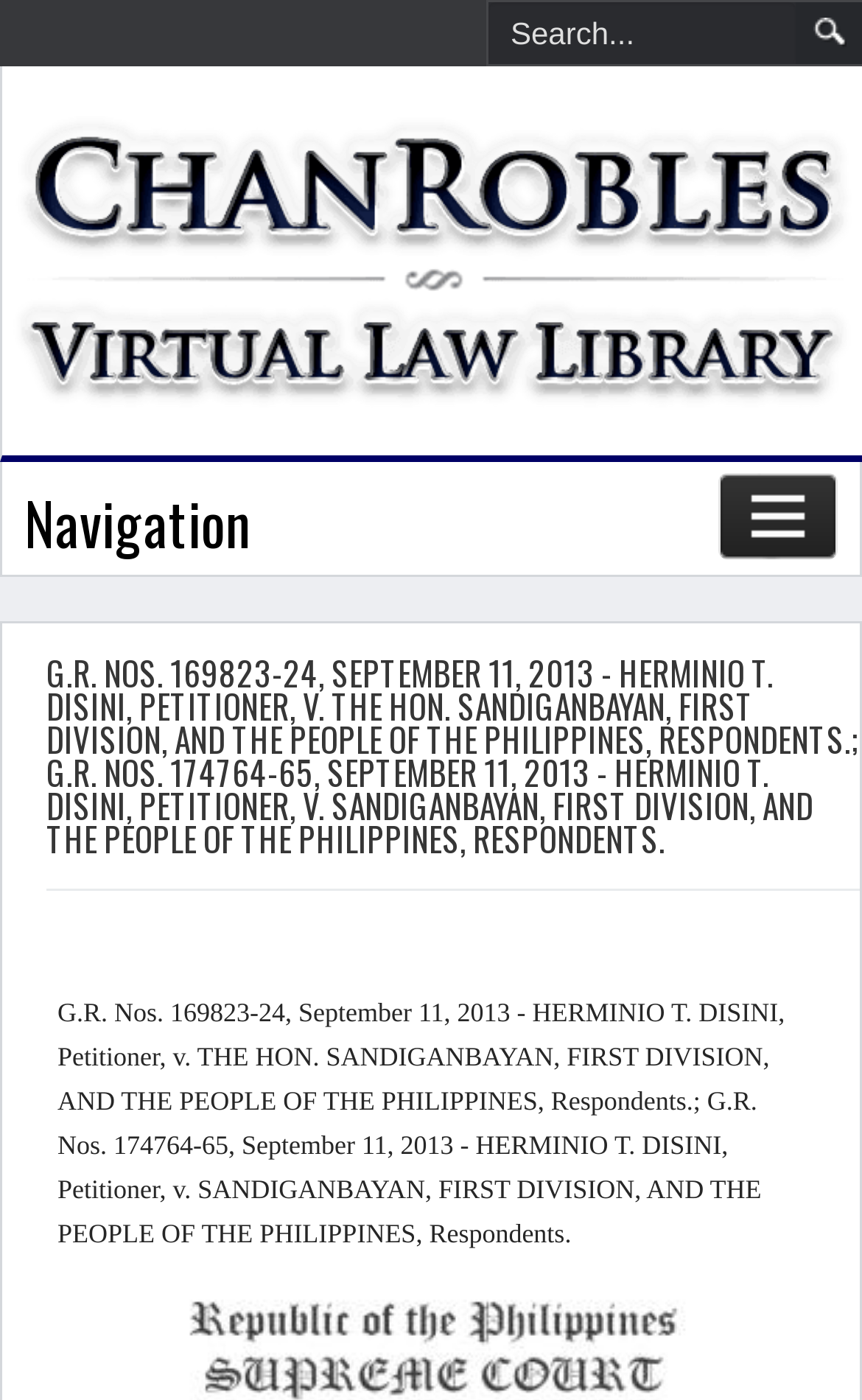Based on the image, give a detailed response to the question: What is the main content of the webpage about?

The webpage appears to be about court cases, as the main content of the webpage is a long text describing two court cases, G.R. Nos. 169823-24 and G.R. Nos. 174764-65, with details about the petitioner, respondent, and date of the cases.